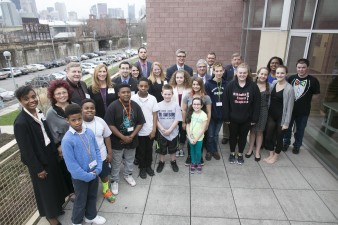What is the purpose of the Afterschool Crawl event?
Respond to the question with a well-detailed and thorough answer.

The purpose of the event can be inferred from the caption, which explains that the initiative aimed to bridge connections between young participants and political representatives, allowing for meaningful interactions and discussions about youth programming's impact on community development, thereby highlighting the significance of afterschool programming.